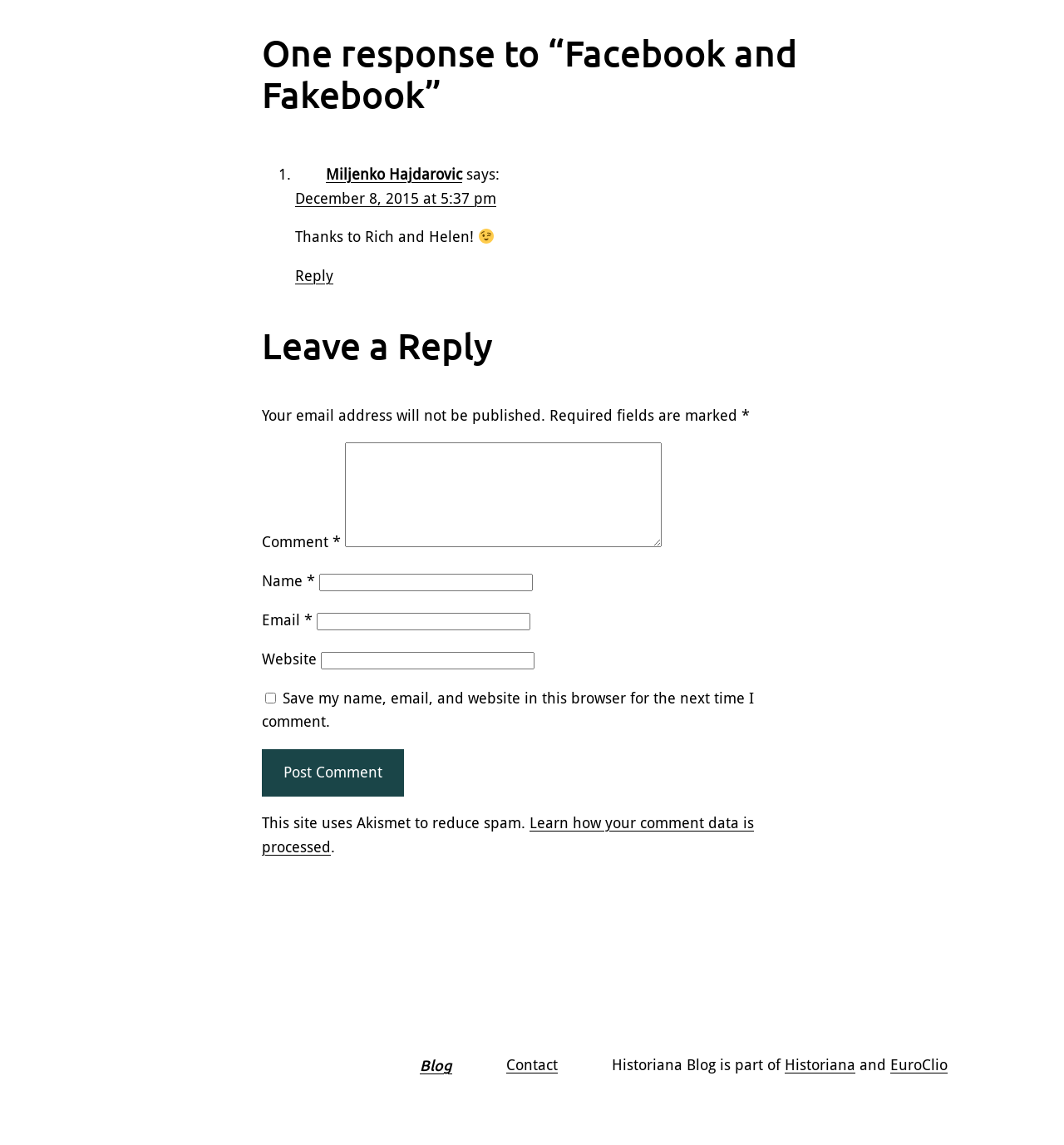Who wrote the comment?
We need a detailed and meticulous answer to the question.

The comment section has a footer with the author's name, 'Miljenko Hajdarovic', which is a link. This indicates that Miljenko Hajdarovic wrote the comment.